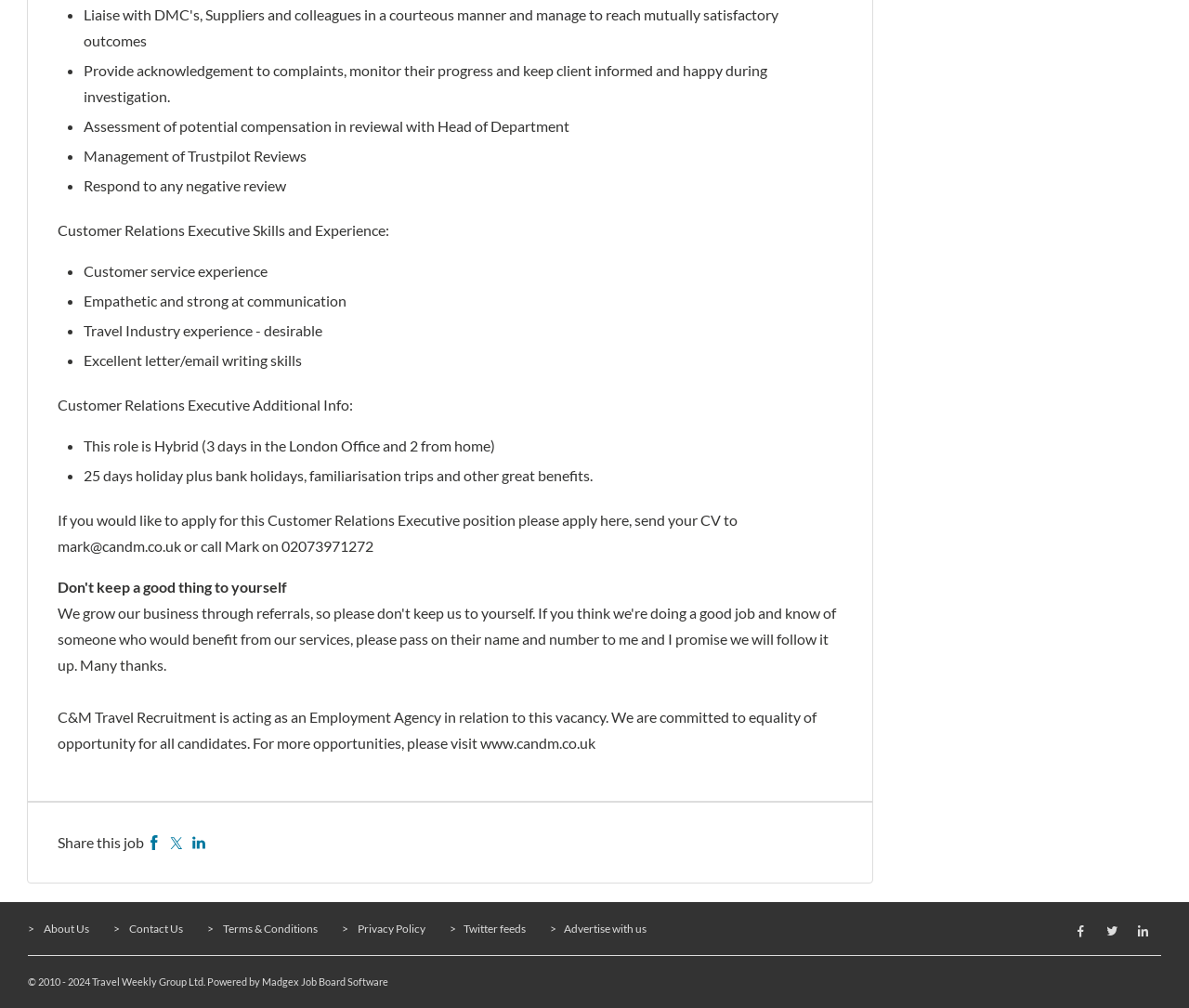Find the bounding box of the UI element described as: "Contact Us". The bounding box coordinates should be given as four float values between 0 and 1, i.e., [left, top, right, bottom].

[0.095, 0.915, 0.154, 0.928]